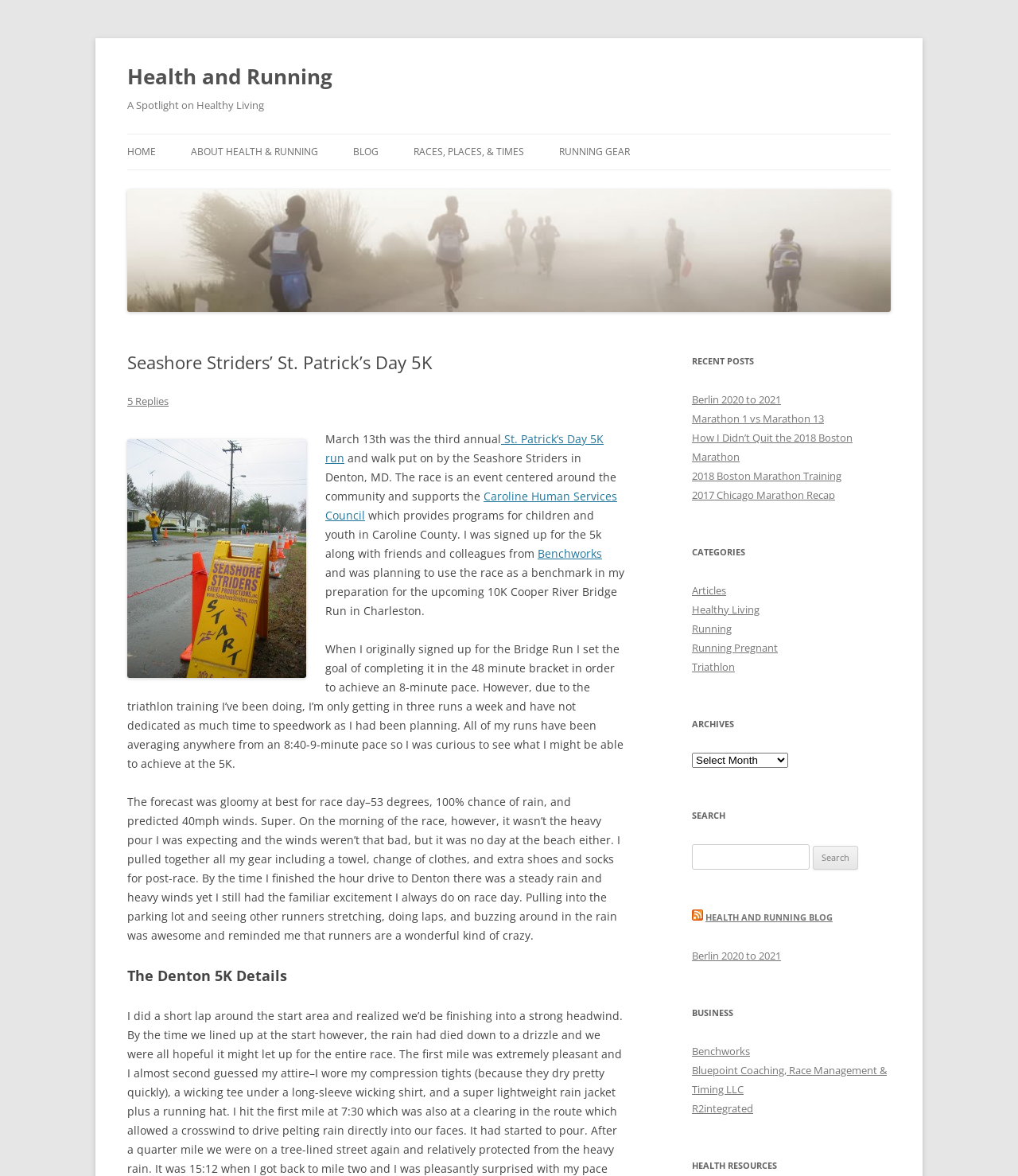Determine the bounding box for the UI element described here: "parent_node: Search for: name="s"".

[0.68, 0.718, 0.795, 0.739]